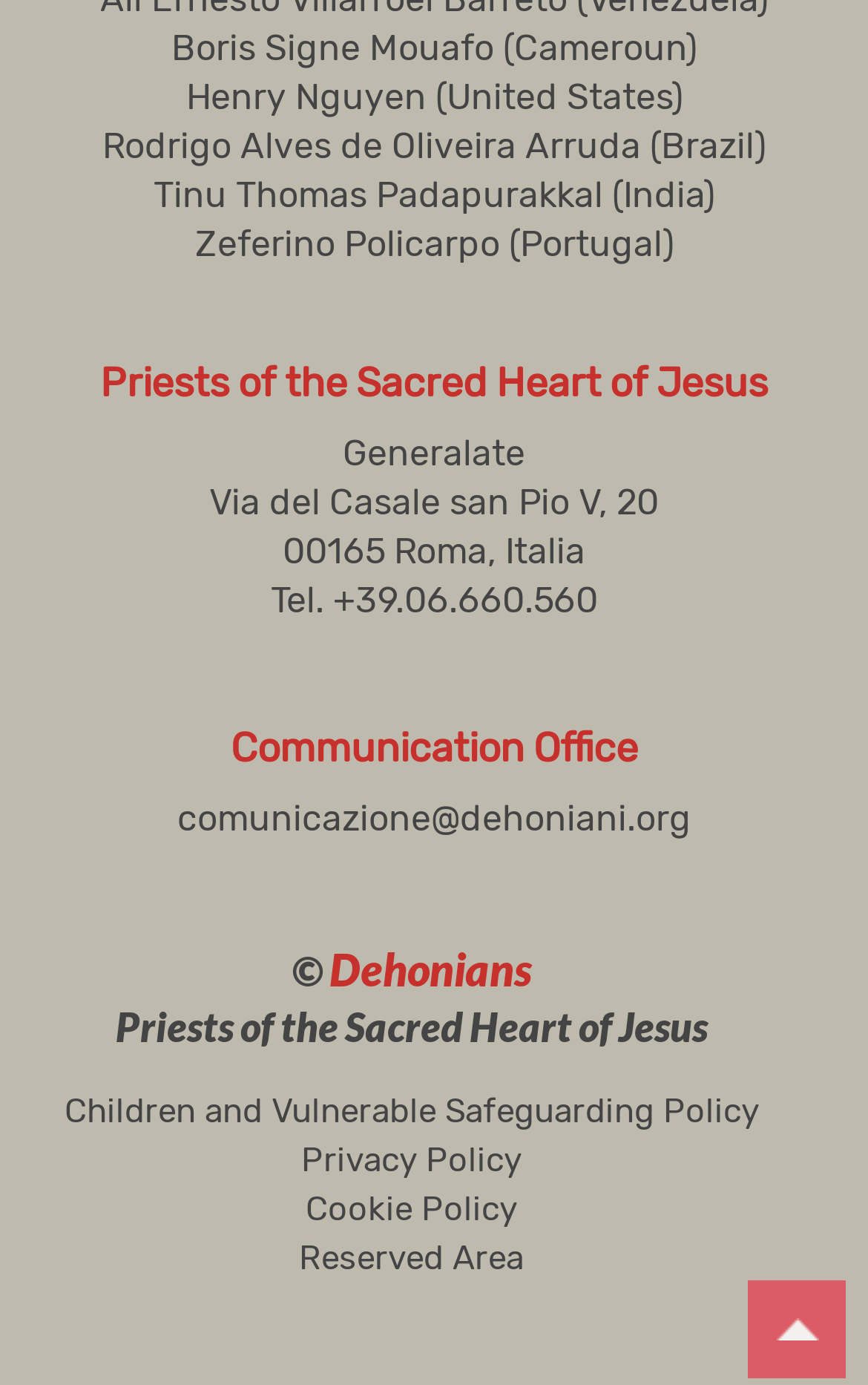From the webpage screenshot, identify the region described by Zeferino Policarpo (Portugal). Provide the bounding box coordinates as (top-left x, top-left y, bottom-right x, bottom-right y), with each value being a floating point number between 0 and 1.

[0.224, 0.16, 0.776, 0.191]